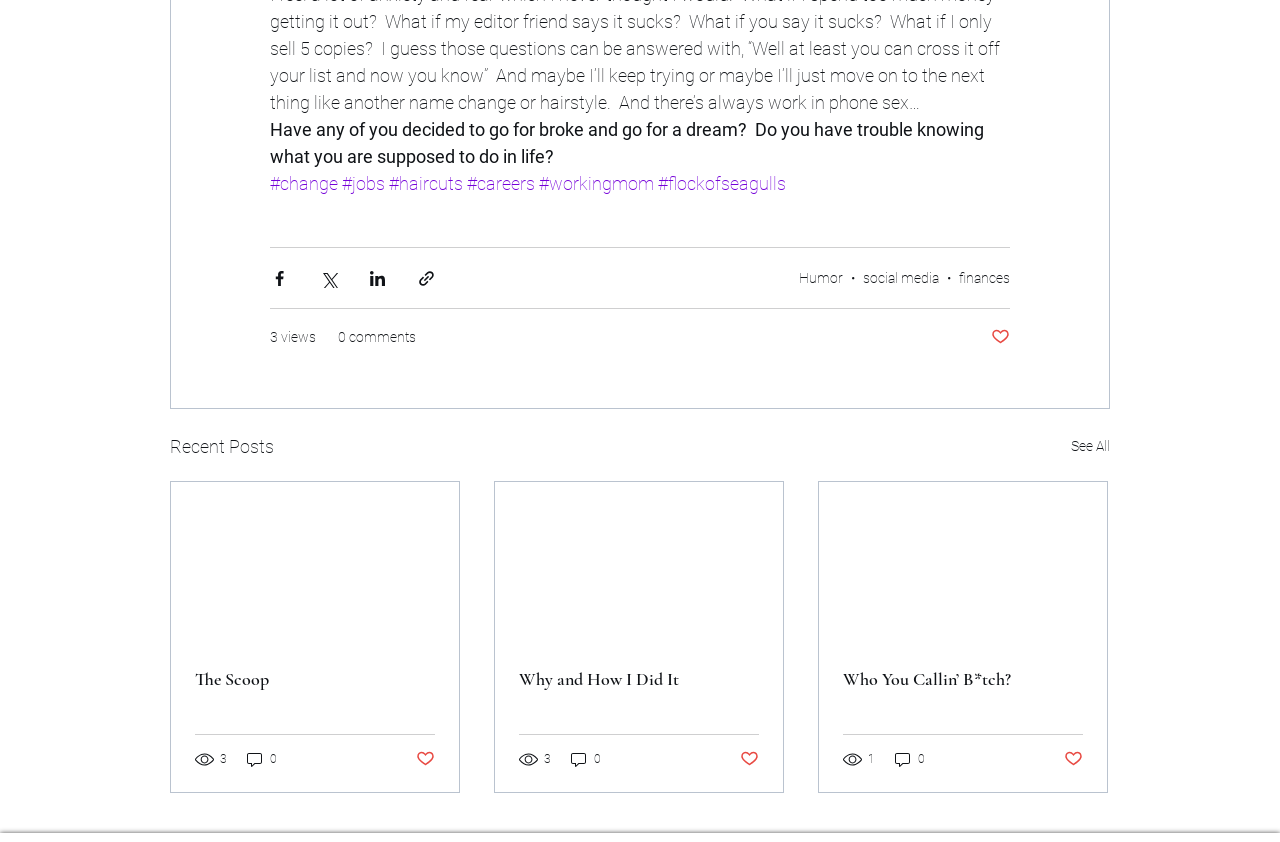Please identify the bounding box coordinates of the element I need to click to follow this instruction: "Click on the 'Share via Facebook' button".

[0.211, 0.319, 0.226, 0.341]